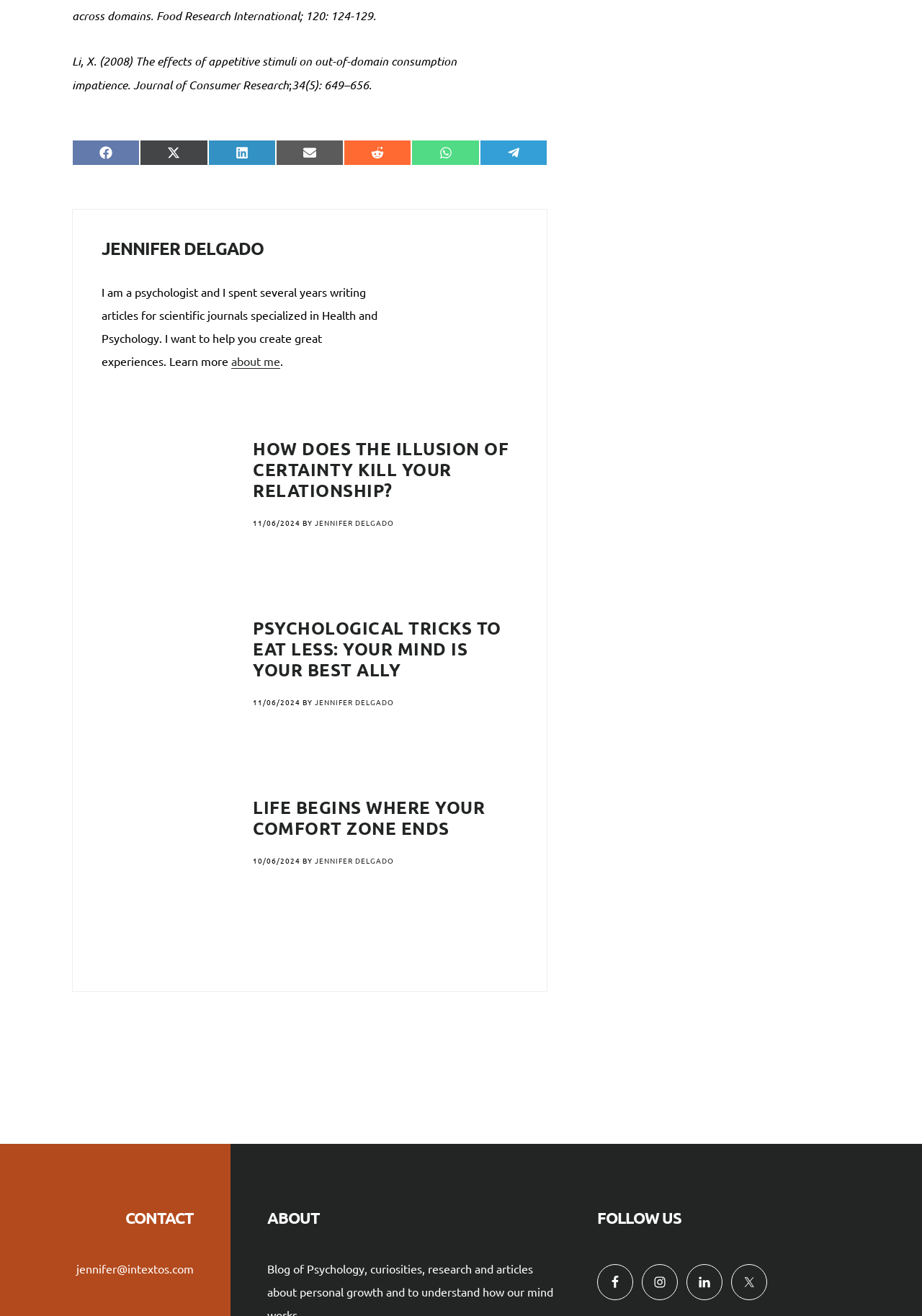Could you highlight the region that needs to be clicked to execute the instruction: "Share on Facebook"?

[0.078, 0.106, 0.152, 0.126]